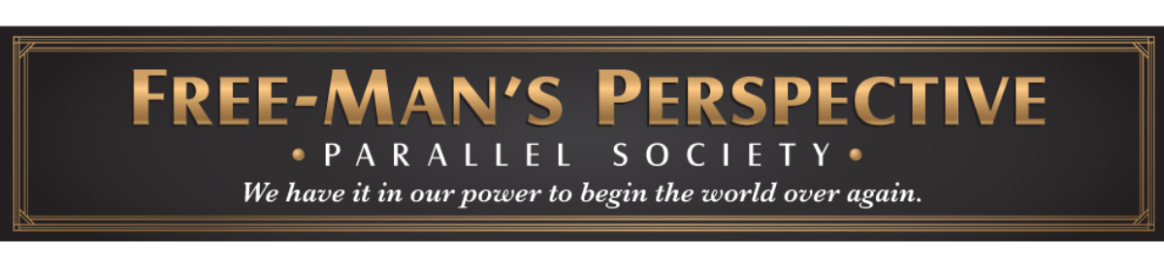Can you give a comprehensive explanation to the question given the content of the image?
What is the font style of the words 'PARALLEL SOCIETY'?

The caption describes the font style of the words 'PARALLEL SOCIETY' as elegant, which indicates a refined and sophisticated typography.